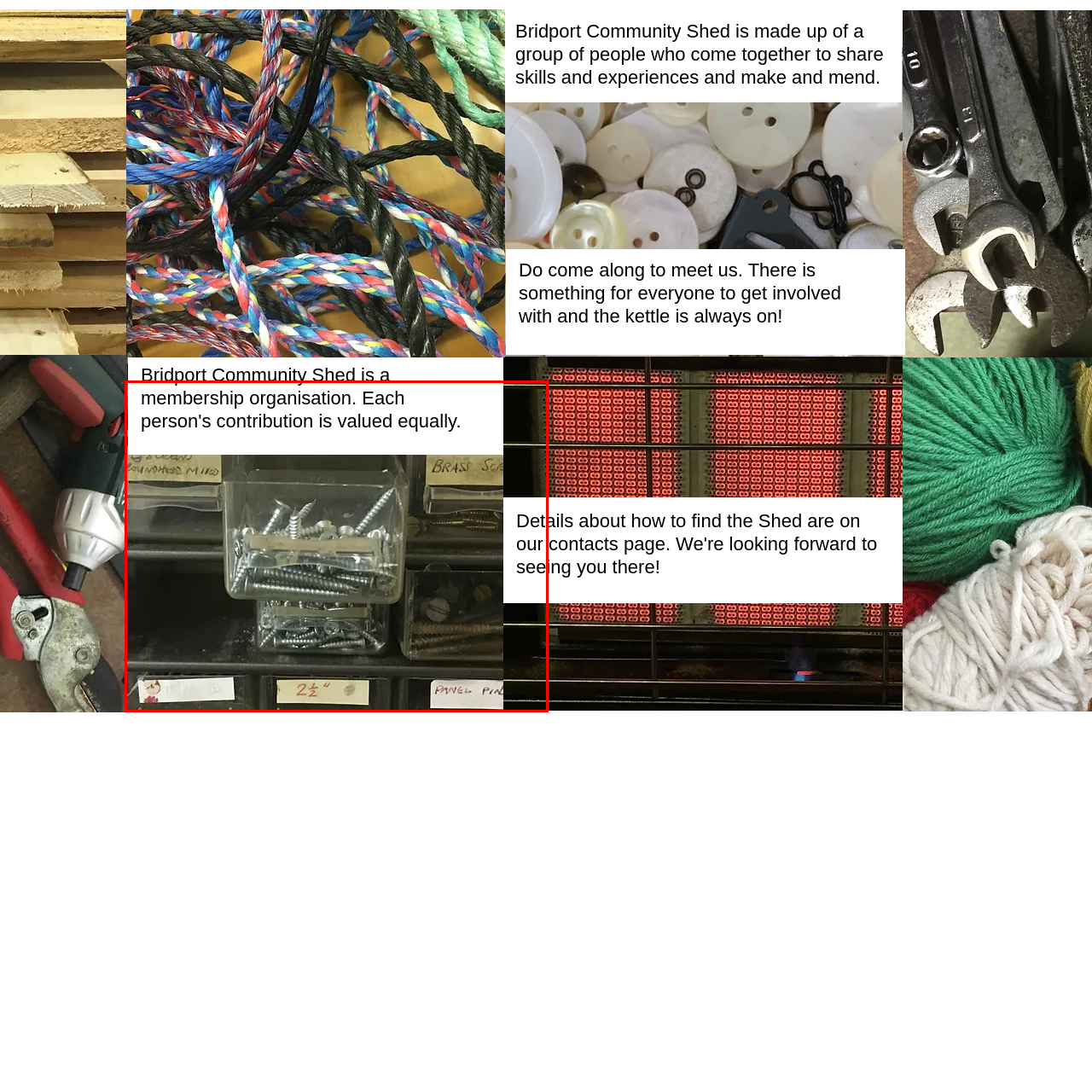Pay attention to the image inside the red rectangle, What is emphasized above the storage area? Answer briefly with a single word or phrase.

Values of Bridport Community Shed